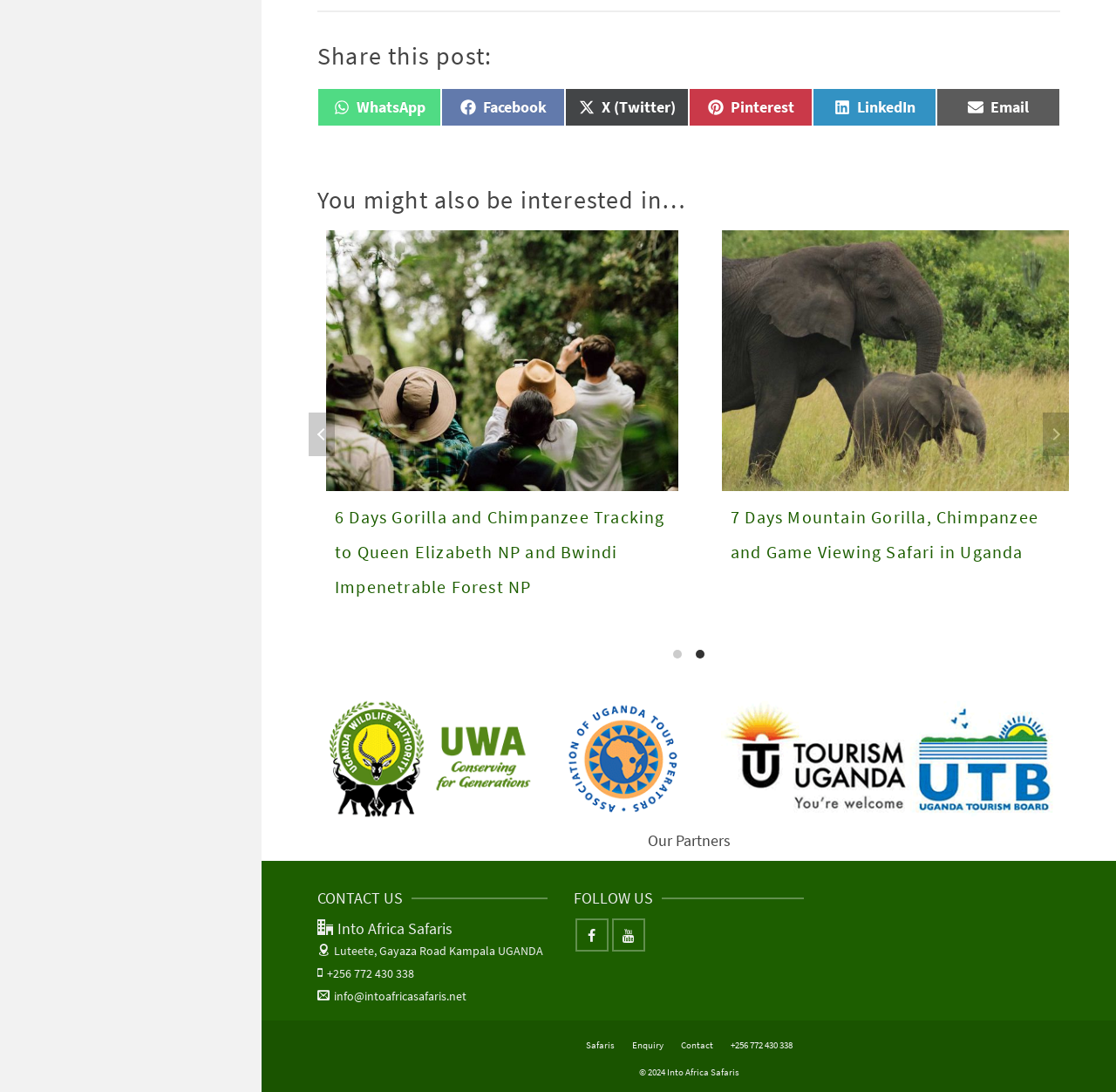Please provide the bounding box coordinates for the element that needs to be clicked to perform the instruction: "Share on WhatsApp". The coordinates must consist of four float numbers between 0 and 1, formatted as [left, top, right, bottom].

[0.284, 0.08, 0.395, 0.116]